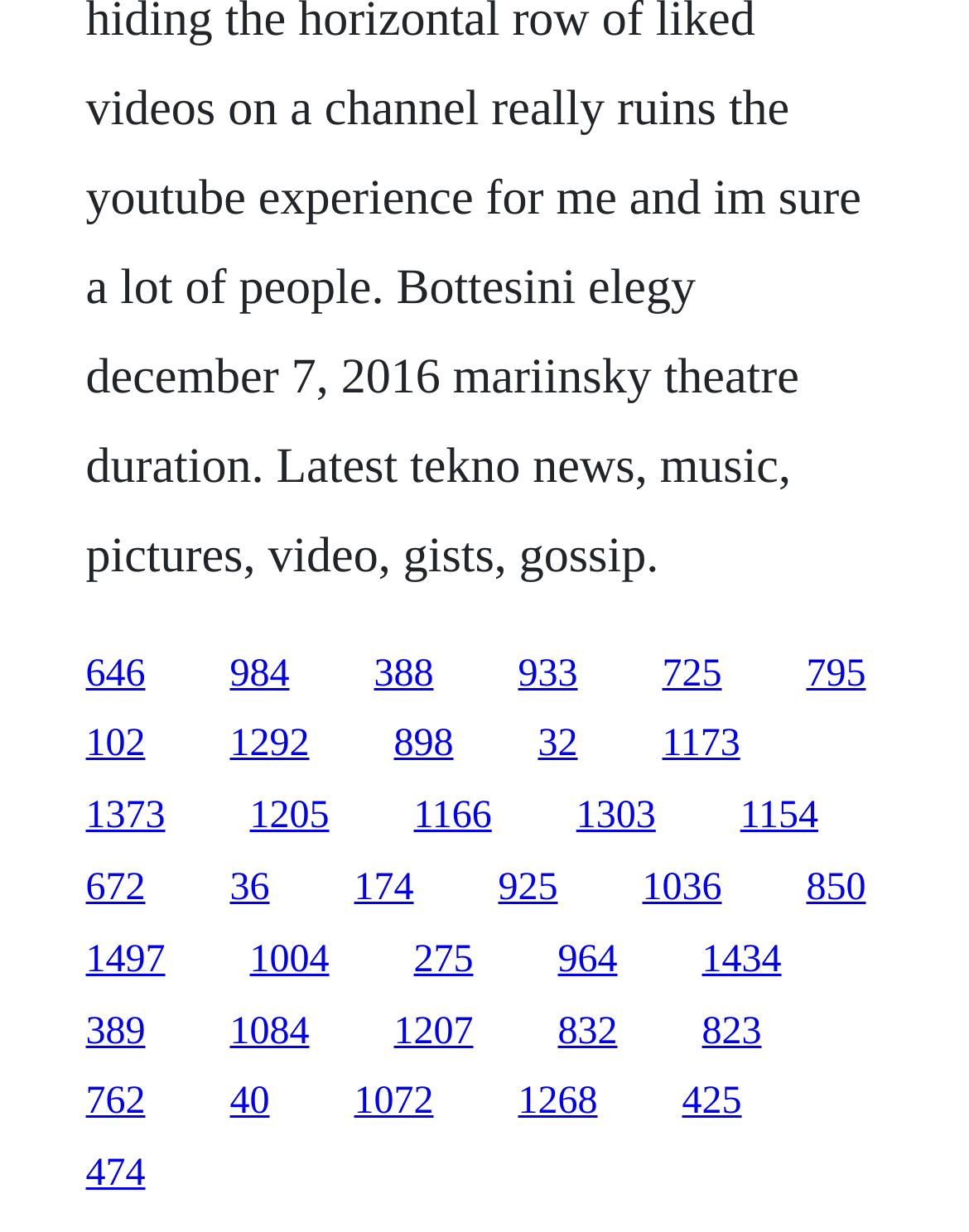Specify the bounding box coordinates of the element's area that should be clicked to execute the given instruction: "go to the ninth link". The coordinates should be four float numbers between 0 and 1, i.e., [left, top, right, bottom].

[0.555, 0.587, 0.596, 0.622]